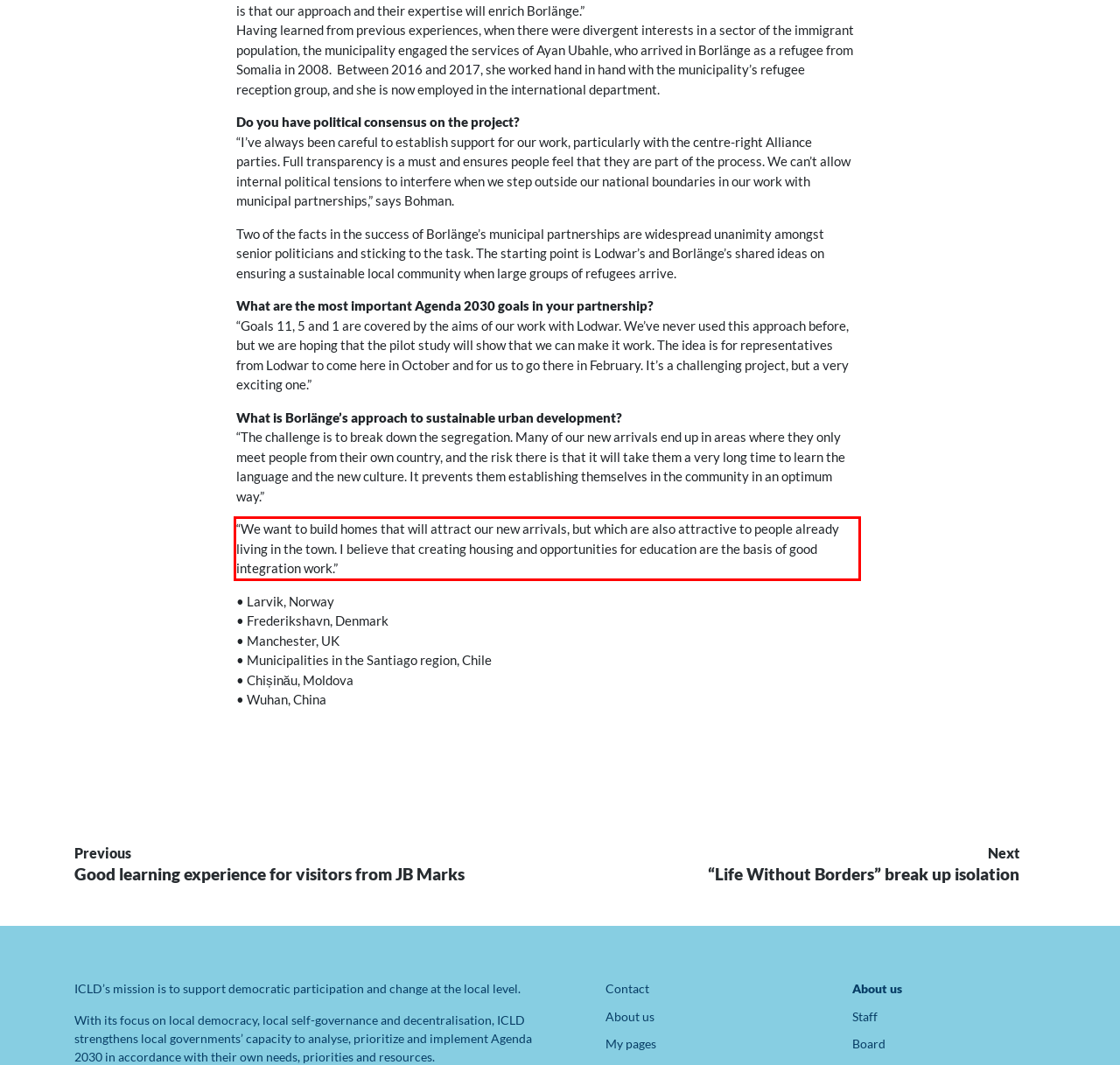Look at the webpage screenshot and recognize the text inside the red bounding box.

“We want to build homes that will attract our new arrivals, but which are also attractive to people already living in the town. I believe that creating housing and opportunities for education are the basis of good integration work.”